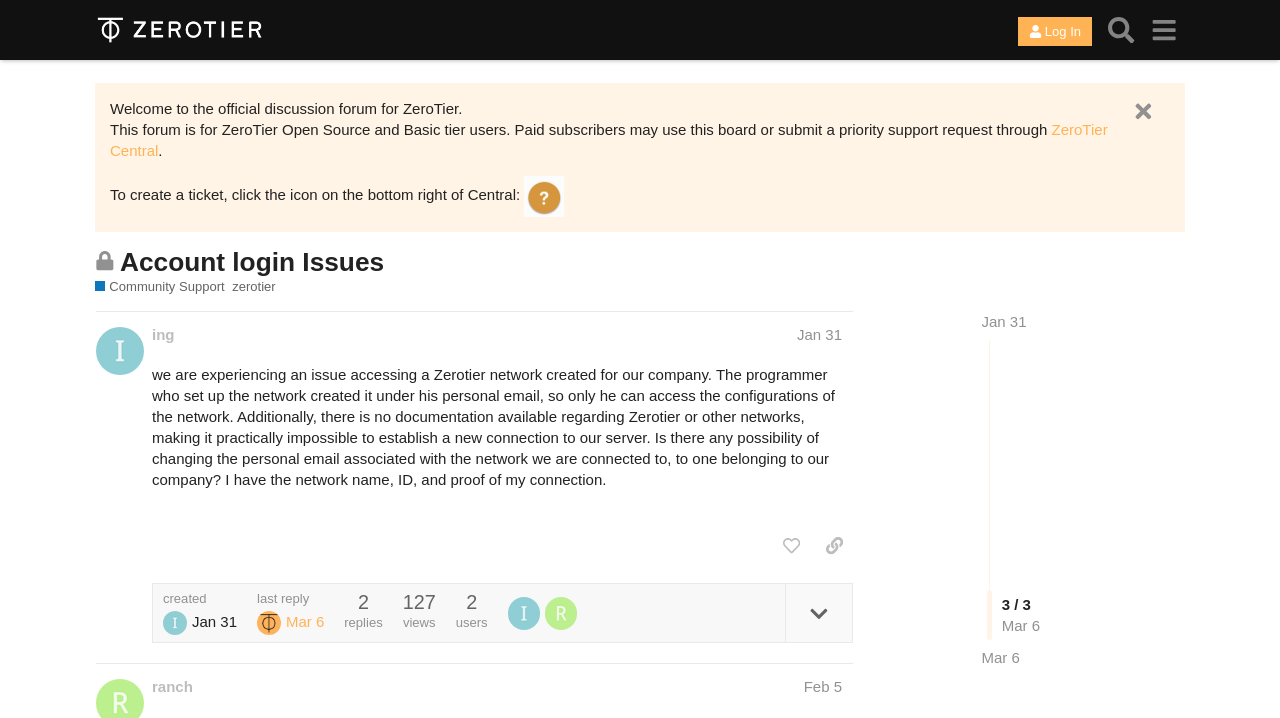Please identify the bounding box coordinates of the element that needs to be clicked to execute the following command: "Click the user profile 'ing'". Provide the bounding box using four float numbers between 0 and 1, formatted as [left, top, right, bottom].

[0.119, 0.452, 0.136, 0.481]